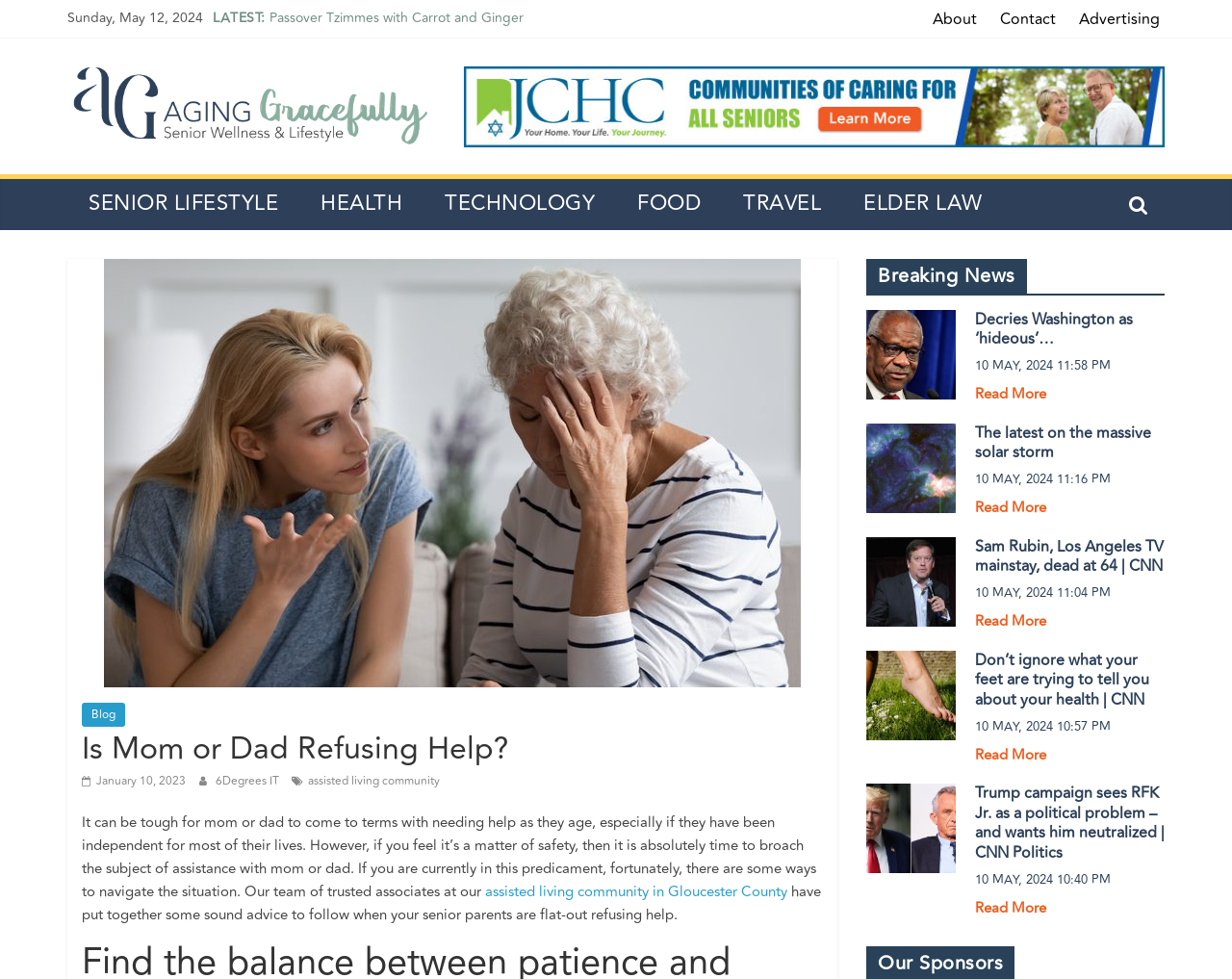What is the title of the main article?
Answer the question in as much detail as possible.

I found the title by looking at the heading element that says 'Is Mom or Dad Refusing Help?' which is the main article title.